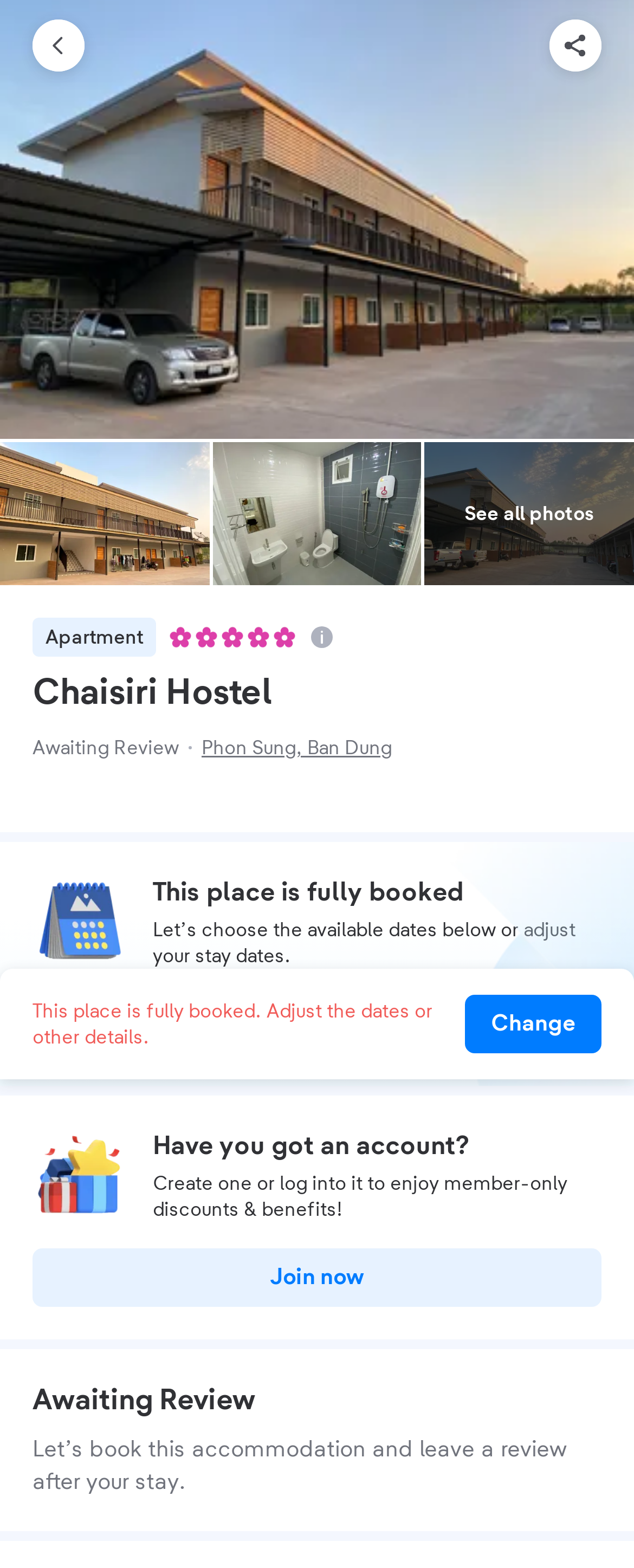Highlight the bounding box of the UI element that corresponds to this description: "Change dates".

[0.051, 0.634, 0.949, 0.672]